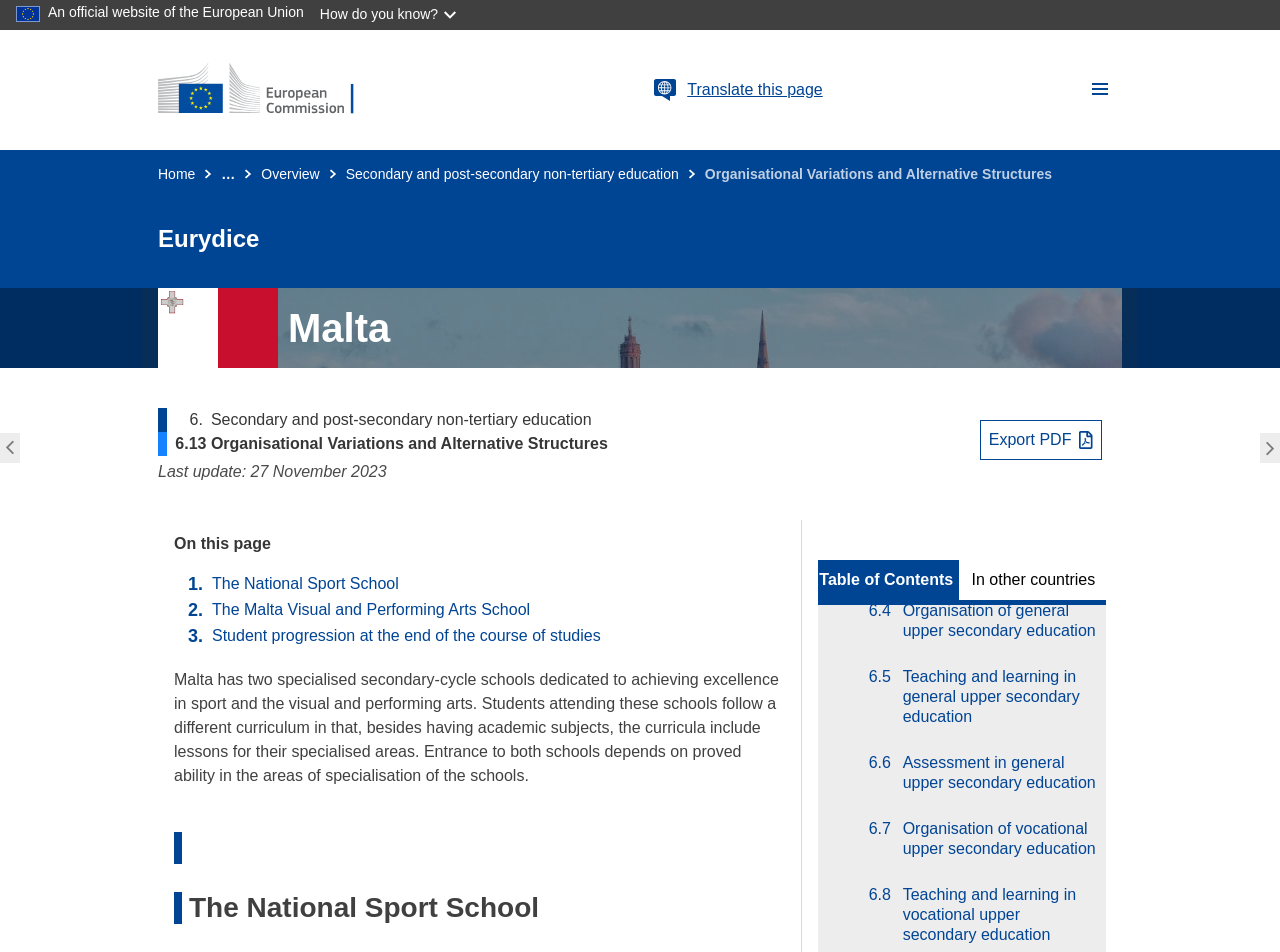Please identify the bounding box coordinates for the region that you need to click to follow this instruction: "Export PDF".

[0.765, 0.441, 0.861, 0.483]